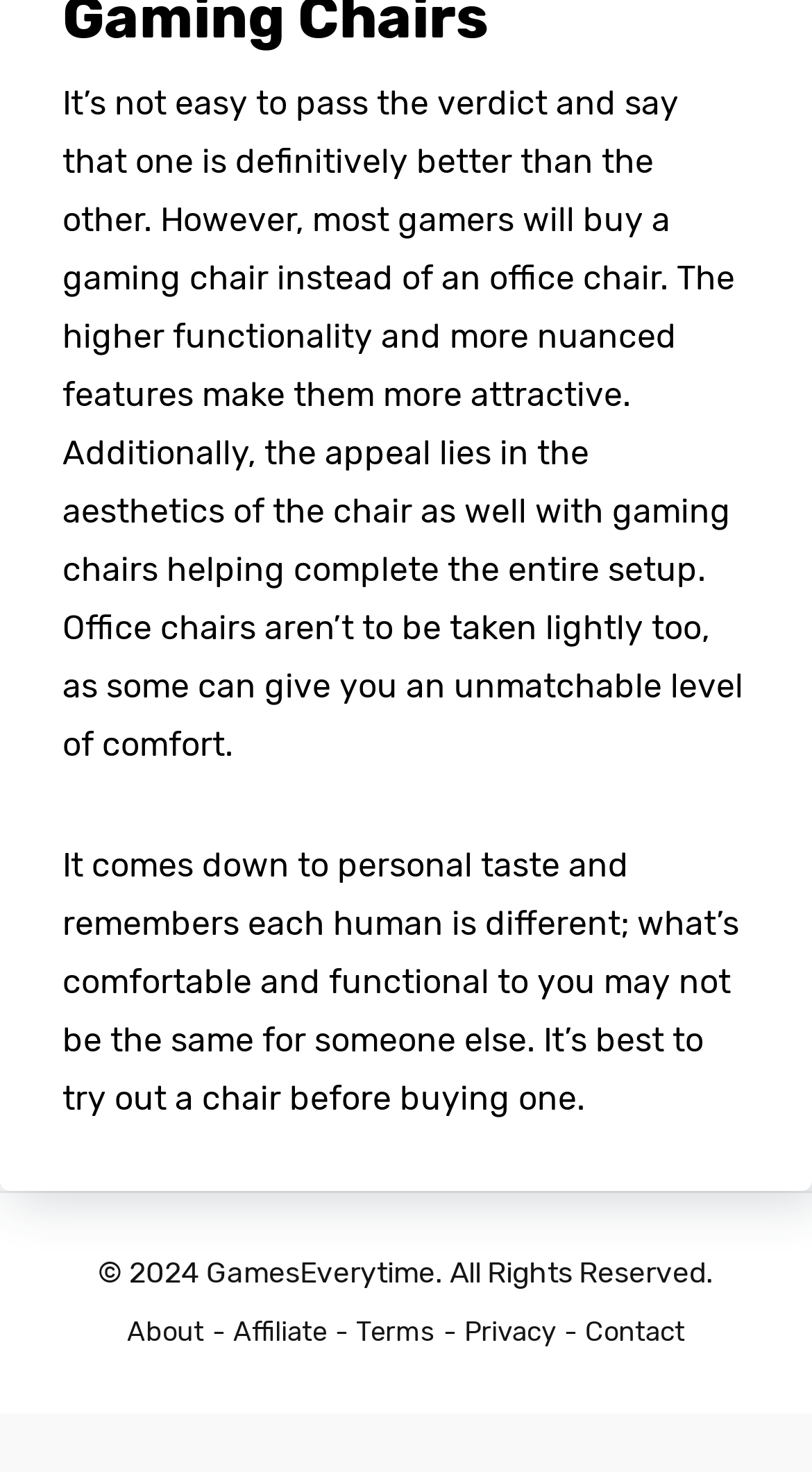What is the main topic of discussion?
Refer to the screenshot and respond with a concise word or phrase.

Gaming chairs vs office chairs